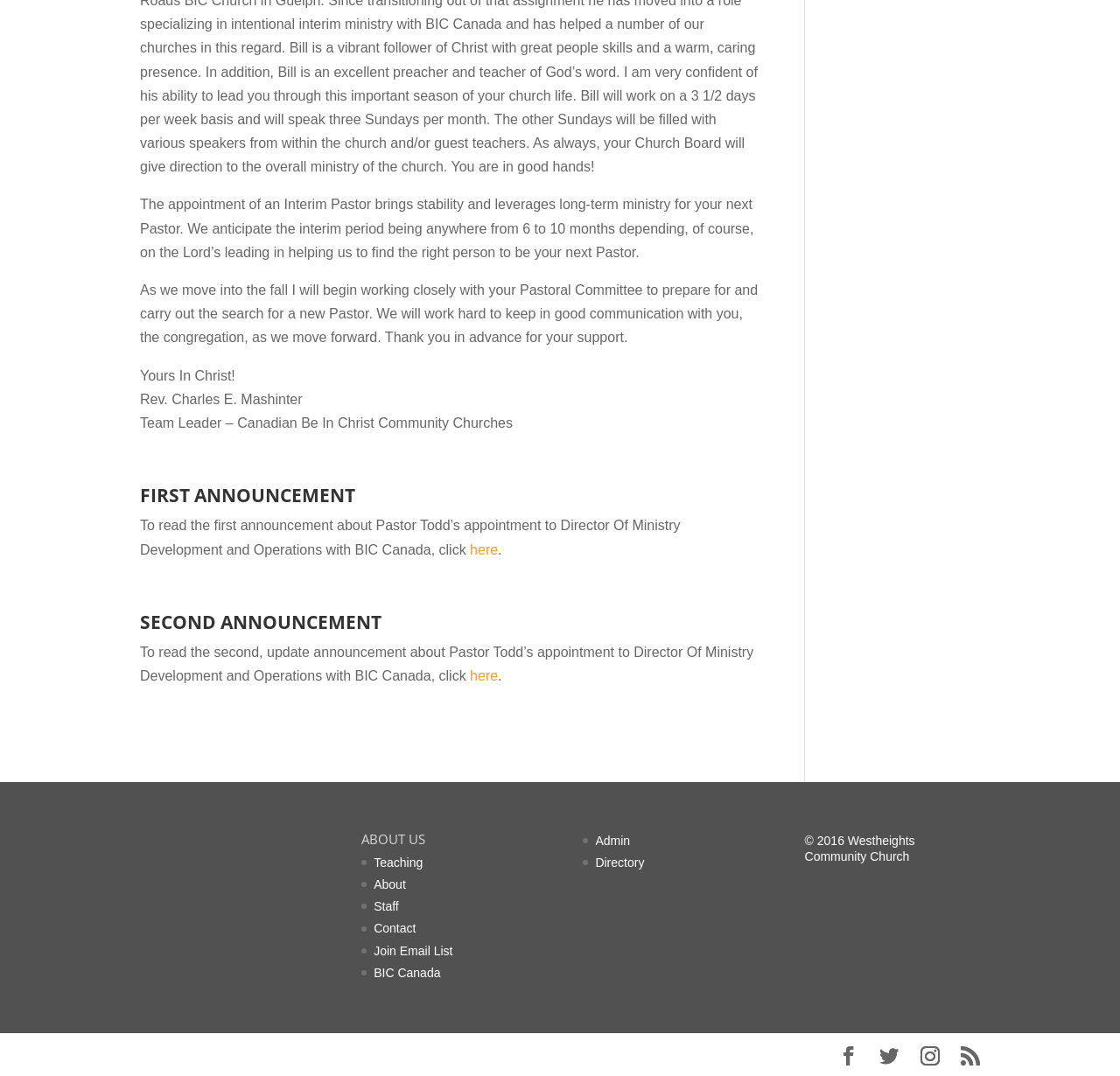Who is the Interim Pastor?
Please provide a detailed and comprehensive answer to the question.

The answer can be found in the static text element 'Rev. Charles E. Mashinter' which is located below the greeting 'Yours In Christ!' and has a bounding box coordinate of [0.125, 0.364, 0.27, 0.378]. This suggests that Rev. Charles E. Mashinter is the Interim Pastor.